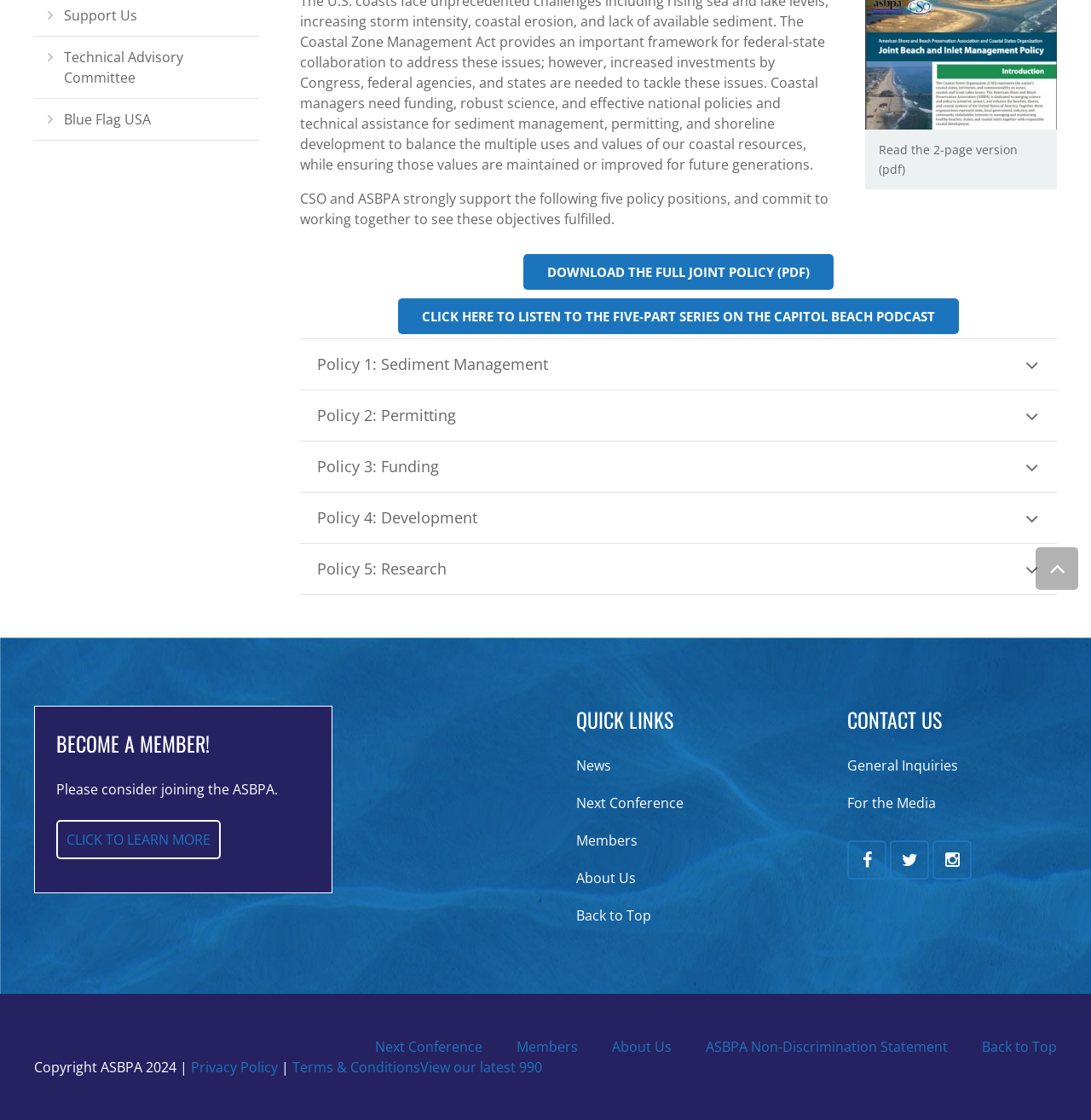Provide the bounding box coordinates of the HTML element this sentence describes: "value="Subscribe"". The bounding box coordinates consist of four float numbers between 0 and 1, i.e., [left, top, right, bottom].

None